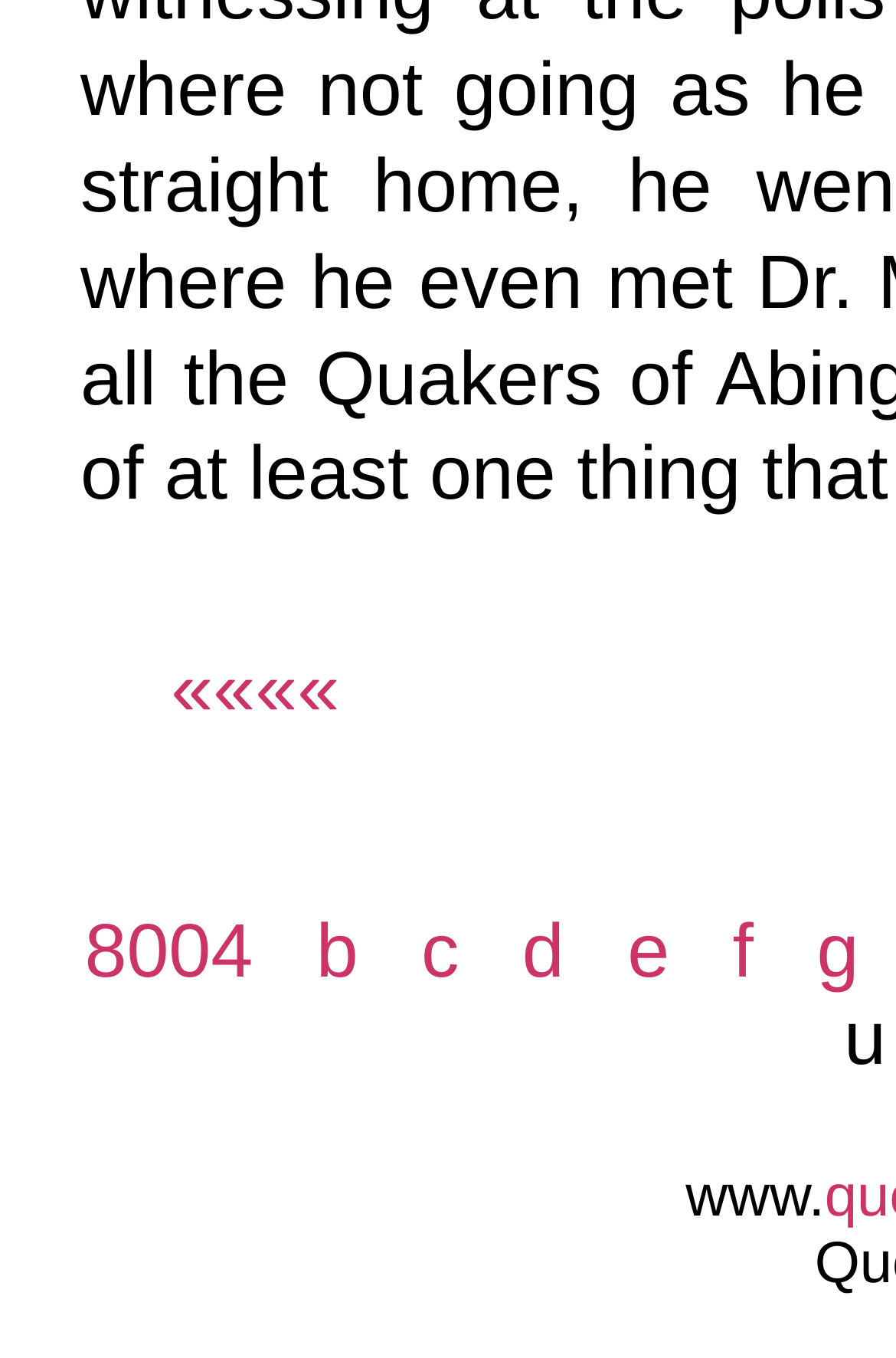Please predict the bounding box coordinates of the element's region where a click is necessary to complete the following instruction: "select option b". The coordinates should be represented by four float numbers between 0 and 1, i.e., [left, top, right, bottom].

[0.306, 0.669, 0.4, 0.732]